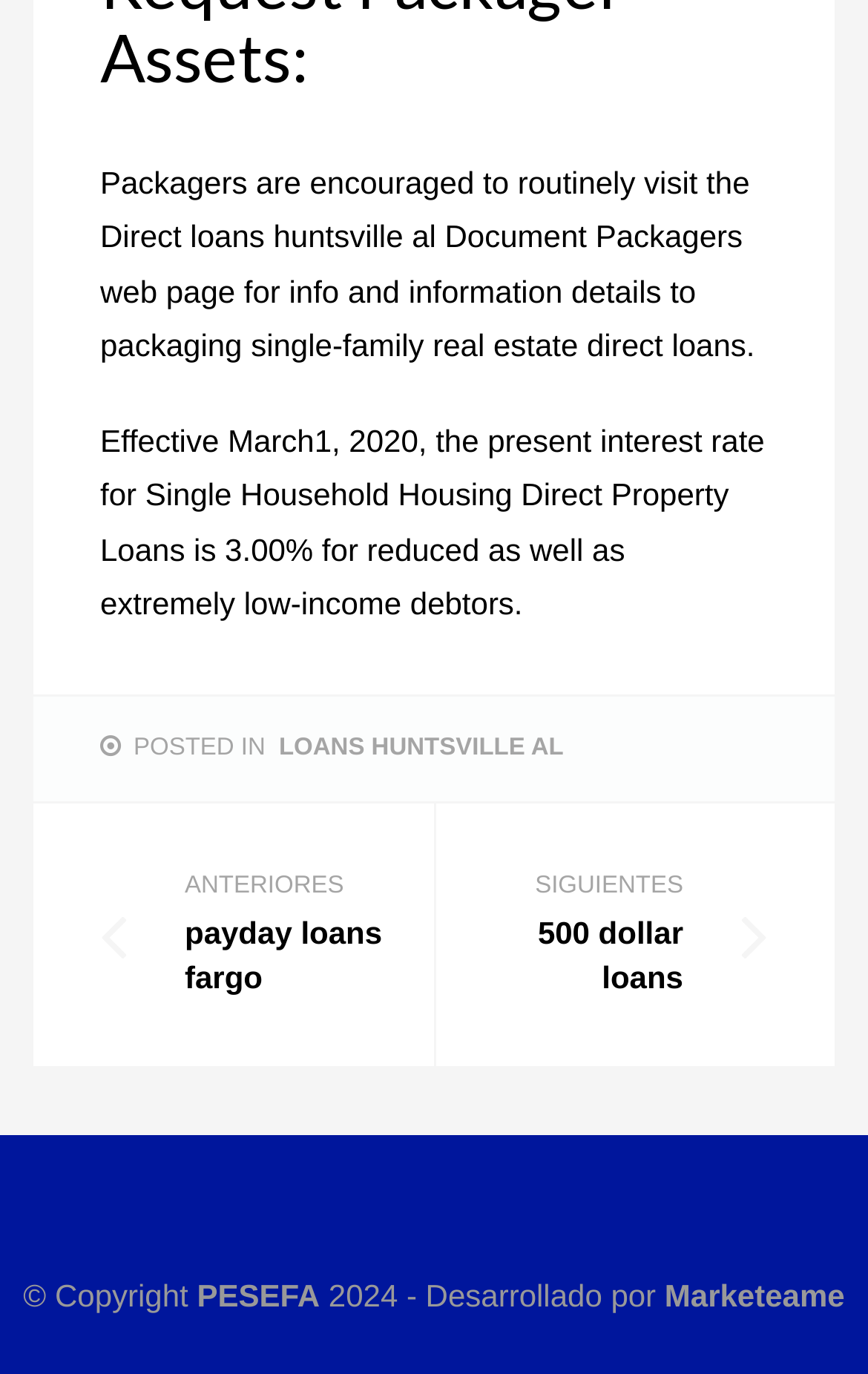Determine the bounding box coordinates of the UI element described below. Use the format (top-left x, top-left y, bottom-right x, bottom-right y) with floating point numbers between 0 and 1: Anteriores payday loans fargo

[0.115, 0.633, 0.5, 0.728]